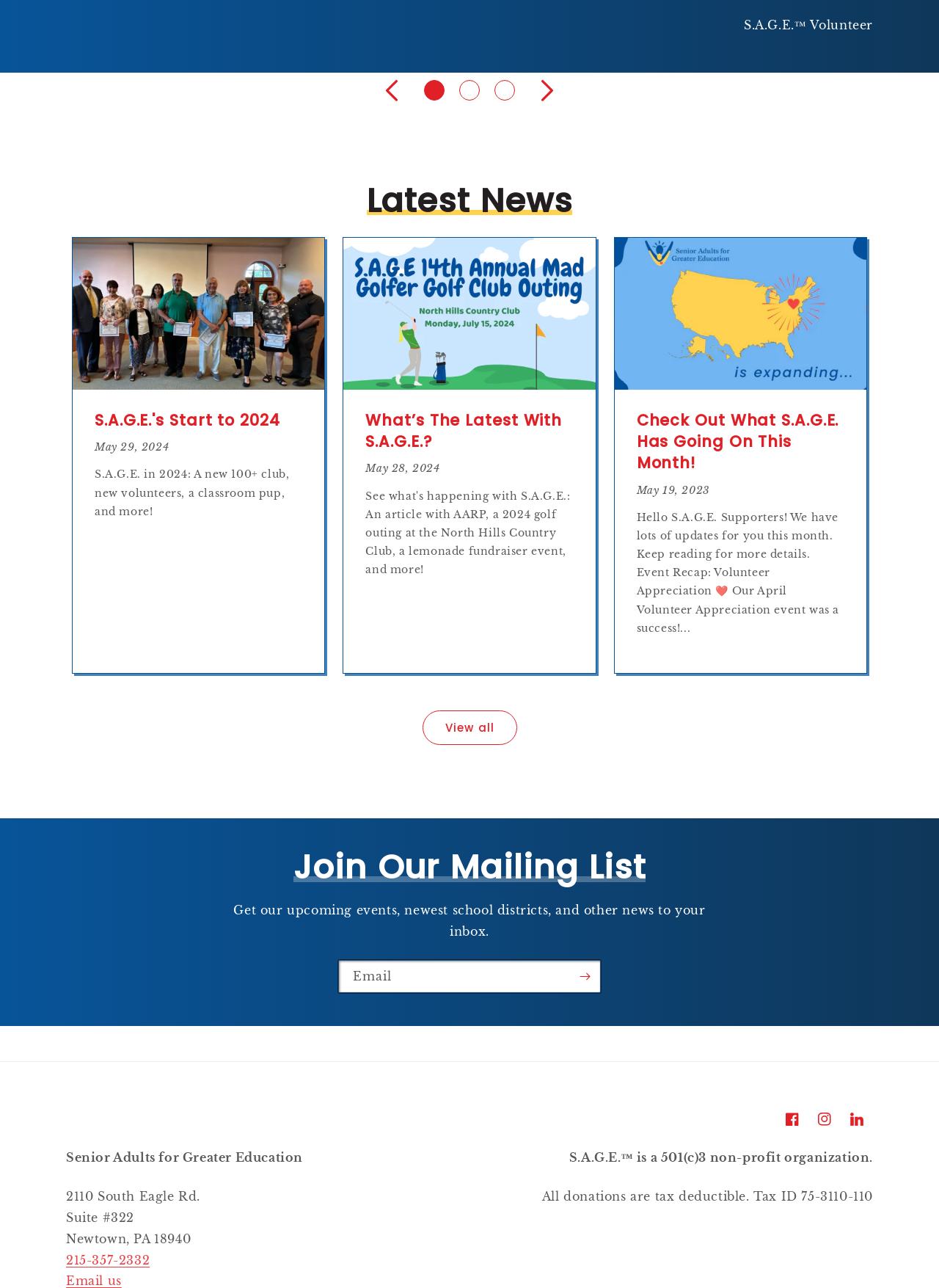Can you specify the bounding box coordinates of the area that needs to be clicked to fulfill the following instruction: "Click the 'Previous slide' button"?

[0.4, 0.057, 0.434, 0.083]